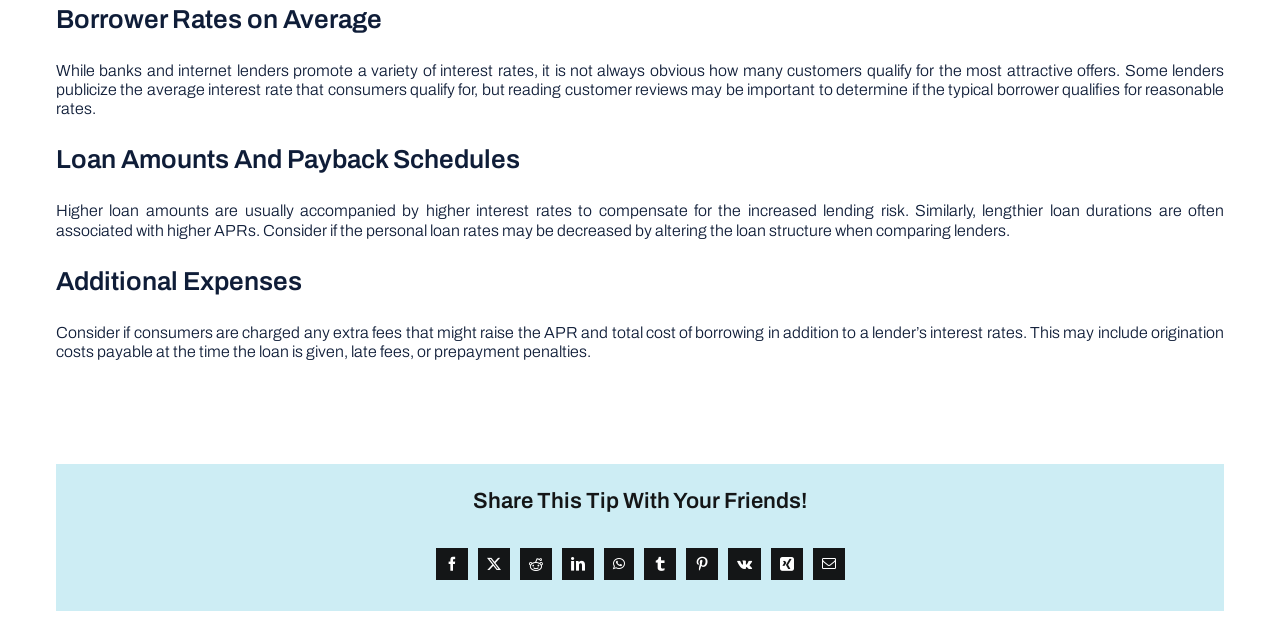Please mark the clickable region by giving the bounding box coordinates needed to complete this instruction: "Share this tip on Facebook".

[0.336, 0.845, 0.369, 0.91]